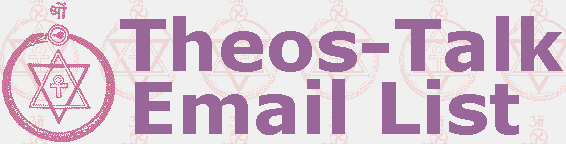Illustrate the image with a detailed caption.

The image prominently features the title "Theos-Talk Email List" in bold, stylized text, accompanied by a mystical symbol that combines elements of the Star of David and an ankh, suggesting themes of spiritual inquiry and esoteric knowledge. The text is rendered in a striking dark pink color, set against a soft background that features faint, circular mystical symbols, adding depth and context to the theme of theosophy and corresponding discussions. This representation showcases the online community dedicated to the exploration of philosophical and spiritual topics, inviting individuals to engage and participate in thoughtful dialogue.